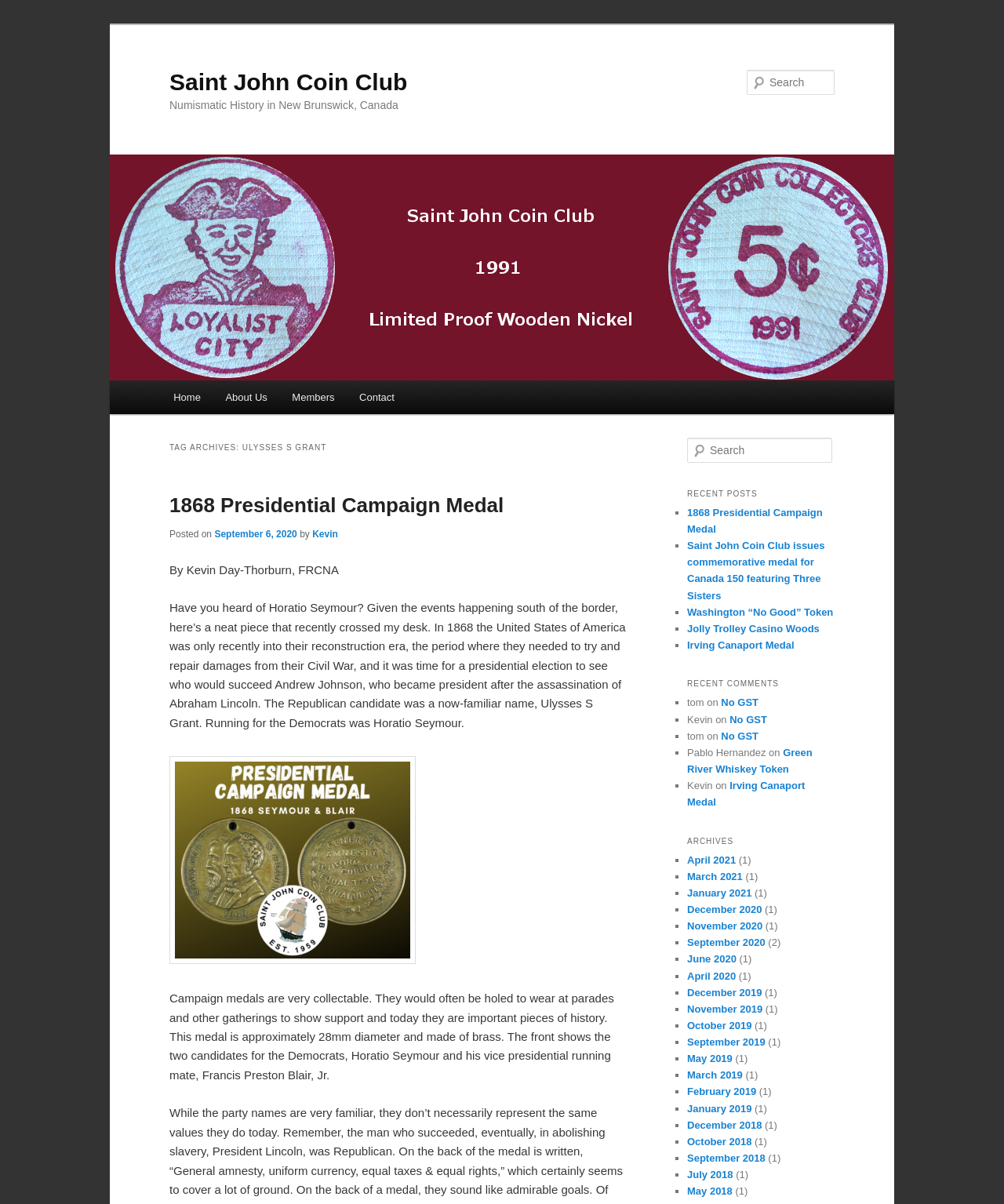Please give the bounding box coordinates of the area that should be clicked to fulfill the following instruction: "View recent posts". The coordinates should be in the format of four float numbers from 0 to 1, i.e., [left, top, right, bottom].

[0.684, 0.402, 0.831, 0.419]